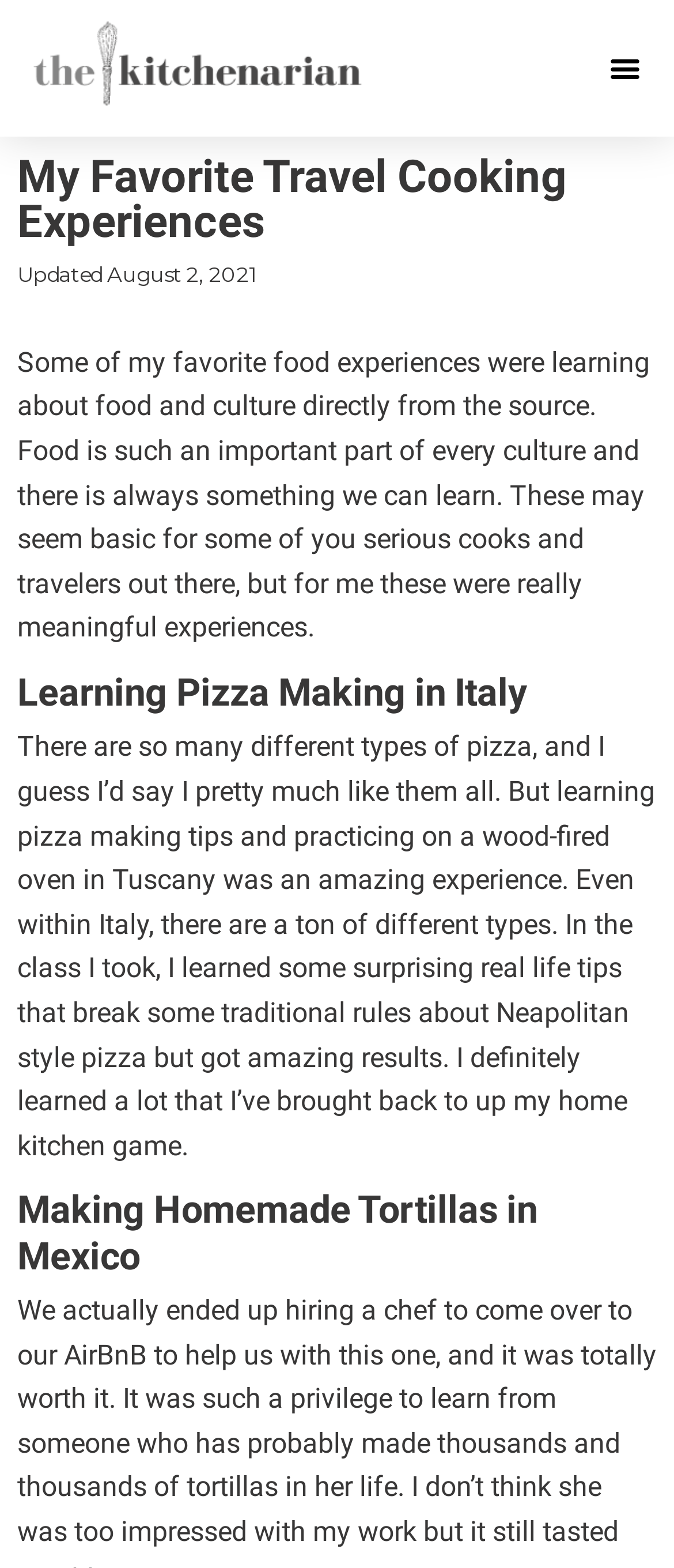Based on the element description: "Menu", identify the bounding box coordinates for this UI element. The coordinates must be four float numbers between 0 and 1, listed as [left, top, right, bottom].

[0.892, 0.029, 0.962, 0.059]